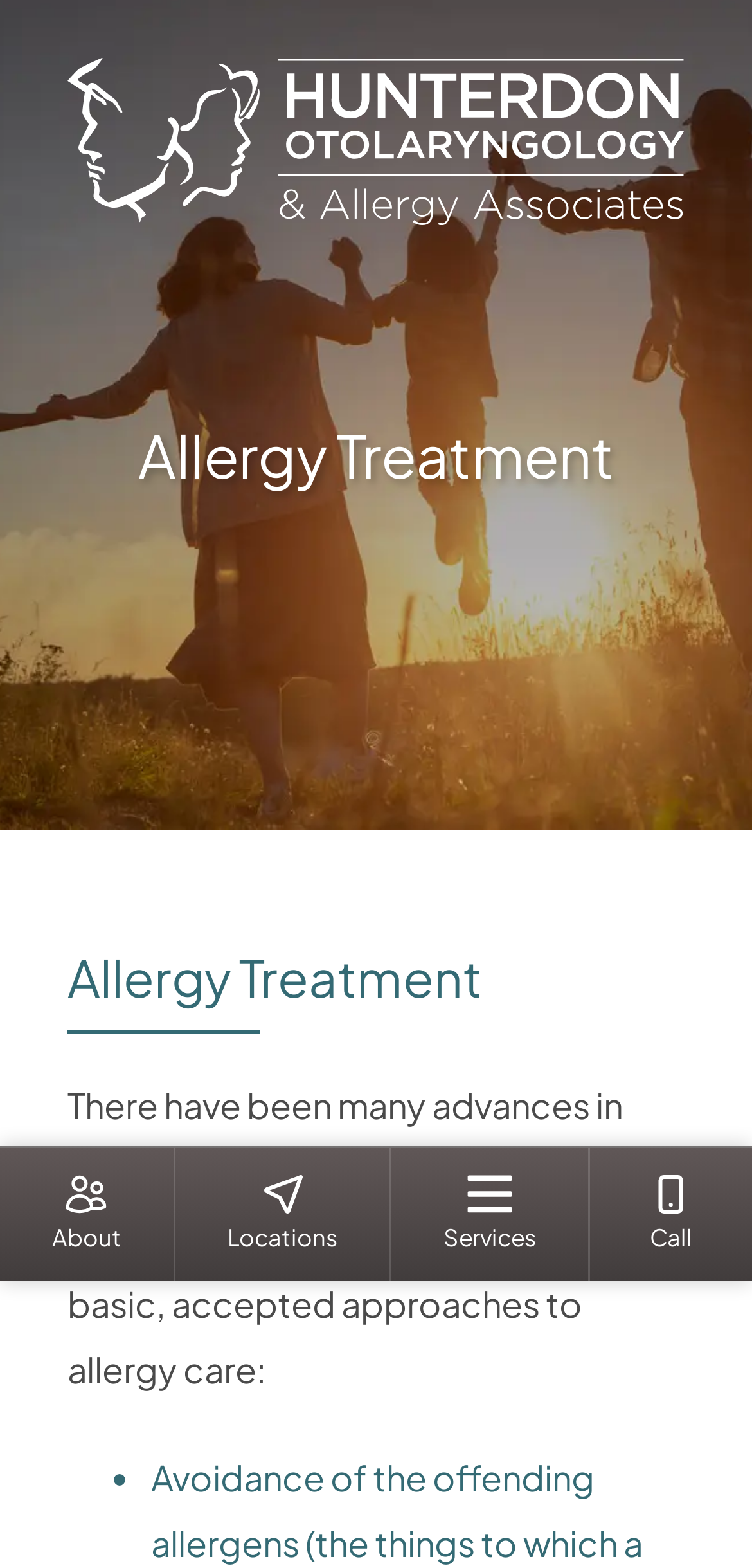Predict the bounding box coordinates for the UI element described as: "Call". The coordinates should be four float numbers between 0 and 1, presented as [left, top, right, bottom].

[0.785, 0.731, 1.0, 0.817]